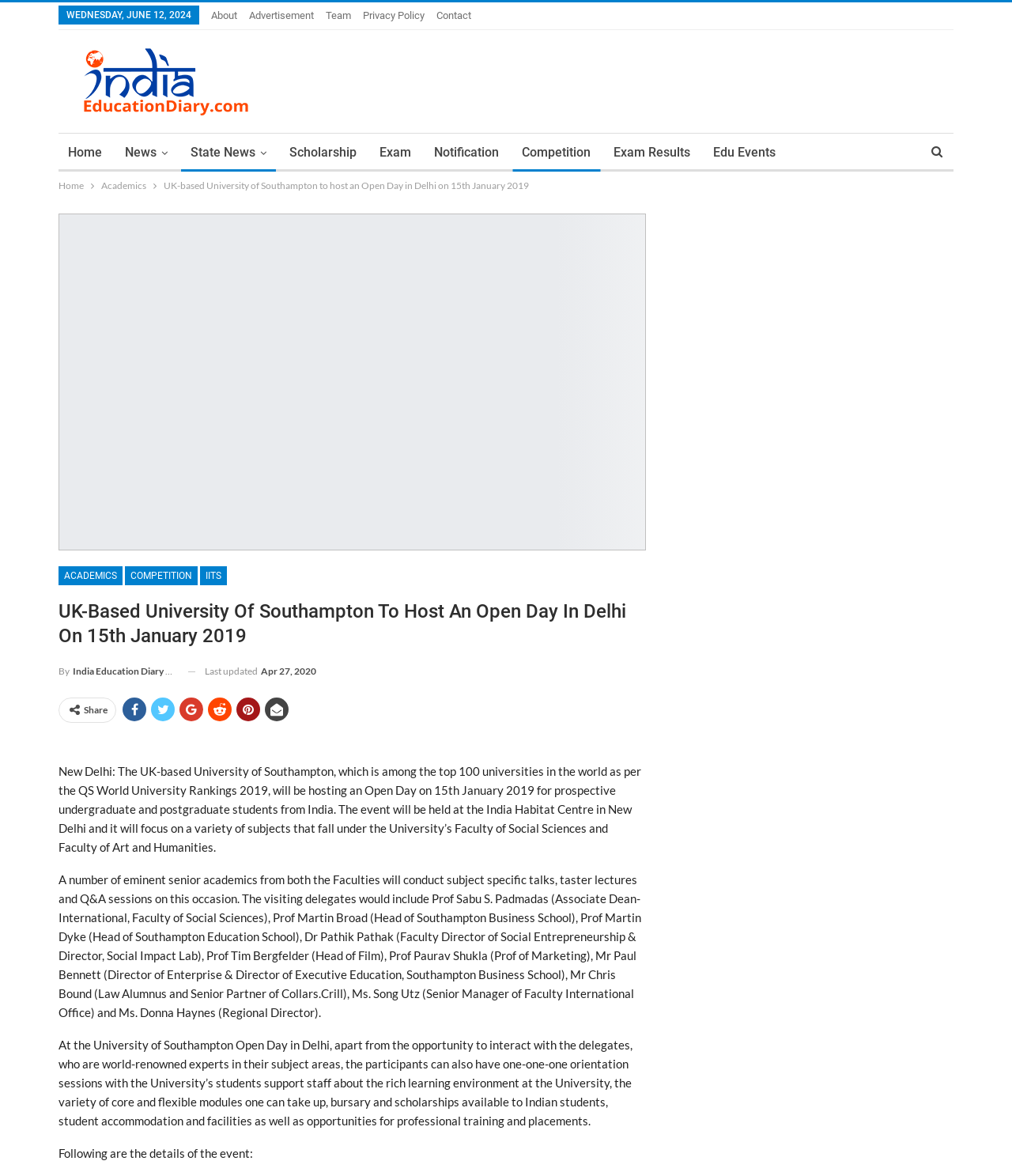Please find the bounding box coordinates for the clickable element needed to perform this instruction: "Send an inquiry".

None